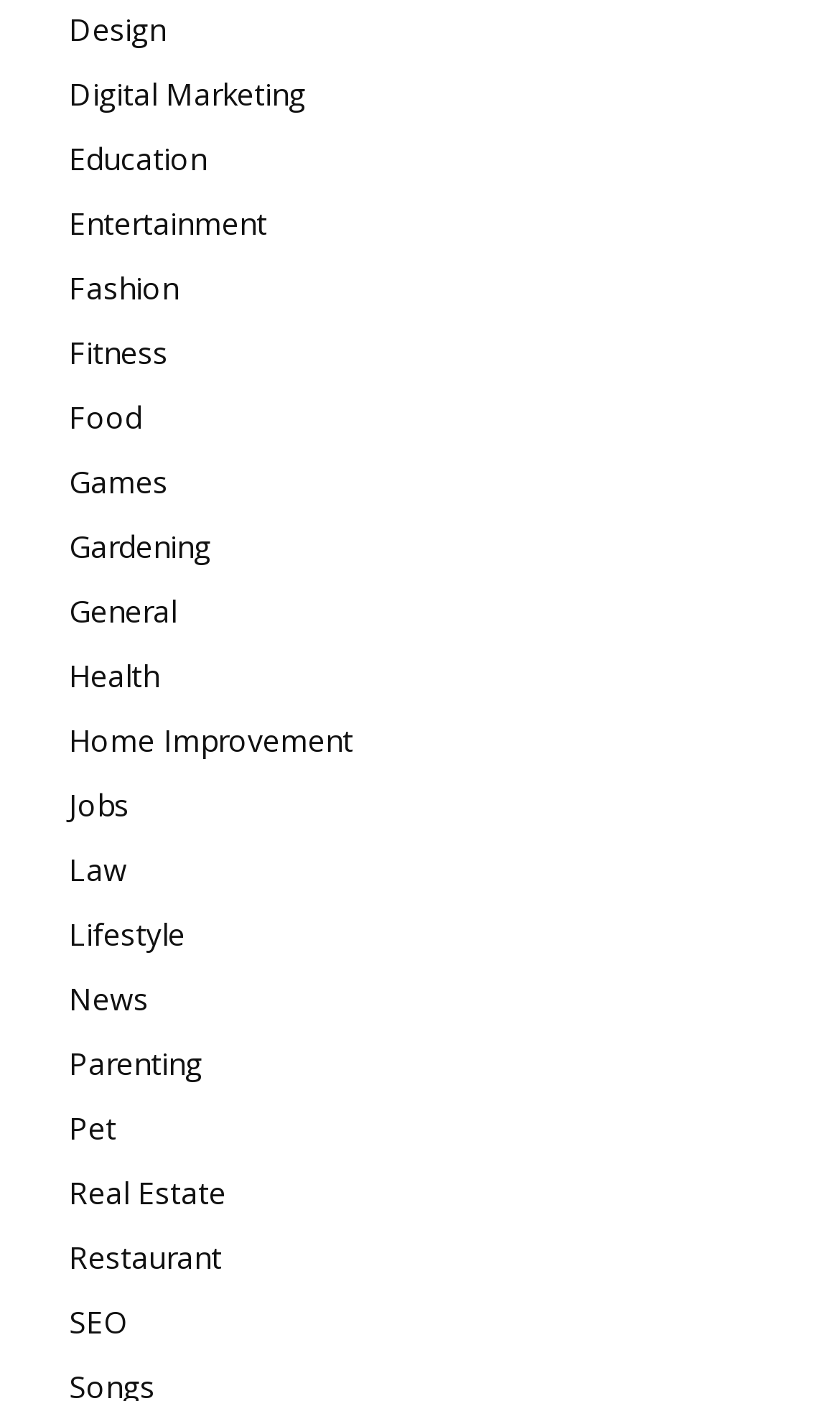Identify the coordinates of the bounding box for the element described below: "Digital Marketing". Return the coordinates as four float numbers between 0 and 1: [left, top, right, bottom].

[0.082, 0.053, 0.364, 0.082]